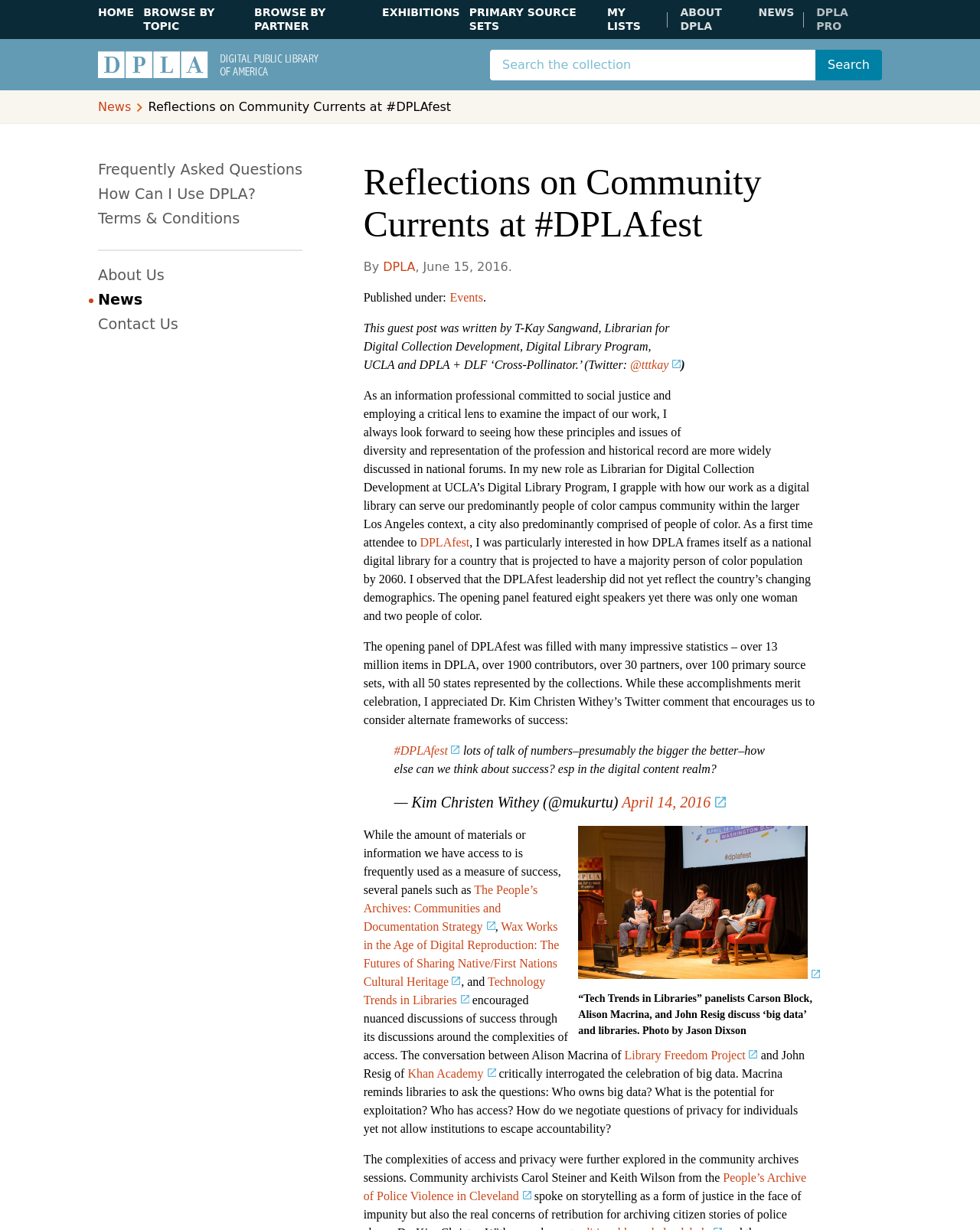Can you provide the bounding box coordinates for the element that should be clicked to implement the instruction: "Search the collection"?

[0.5, 0.04, 0.832, 0.065]